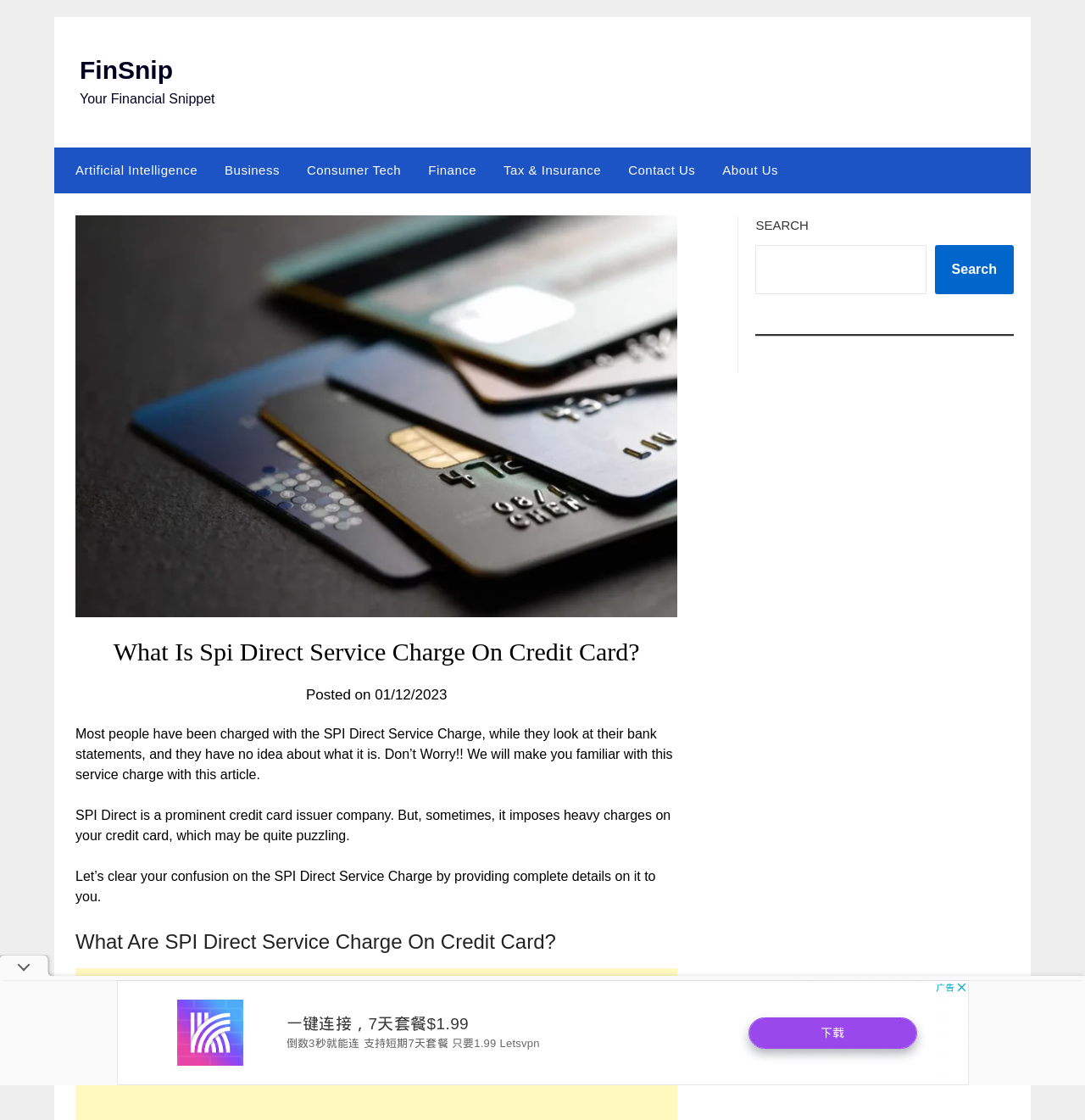When was this article posted?
Provide a detailed answer to the question, using the image to inform your response.

The webpage displays the posting date of the article as 'Posted on 01/12/2023', which indicates when the article was published.